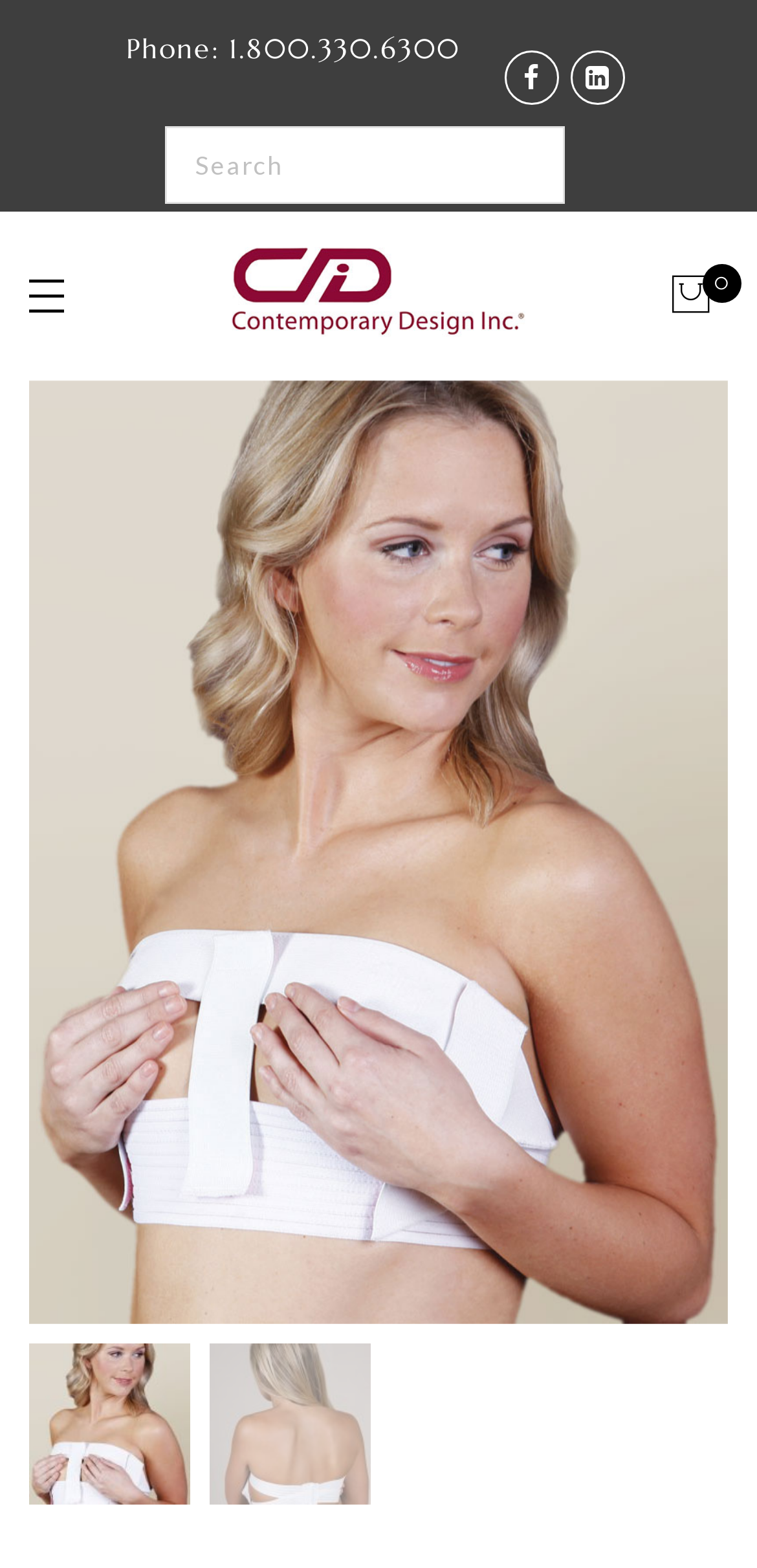What is the phone number on the webpage?
Look at the image and respond with a one-word or short-phrase answer.

1.800.330.6300